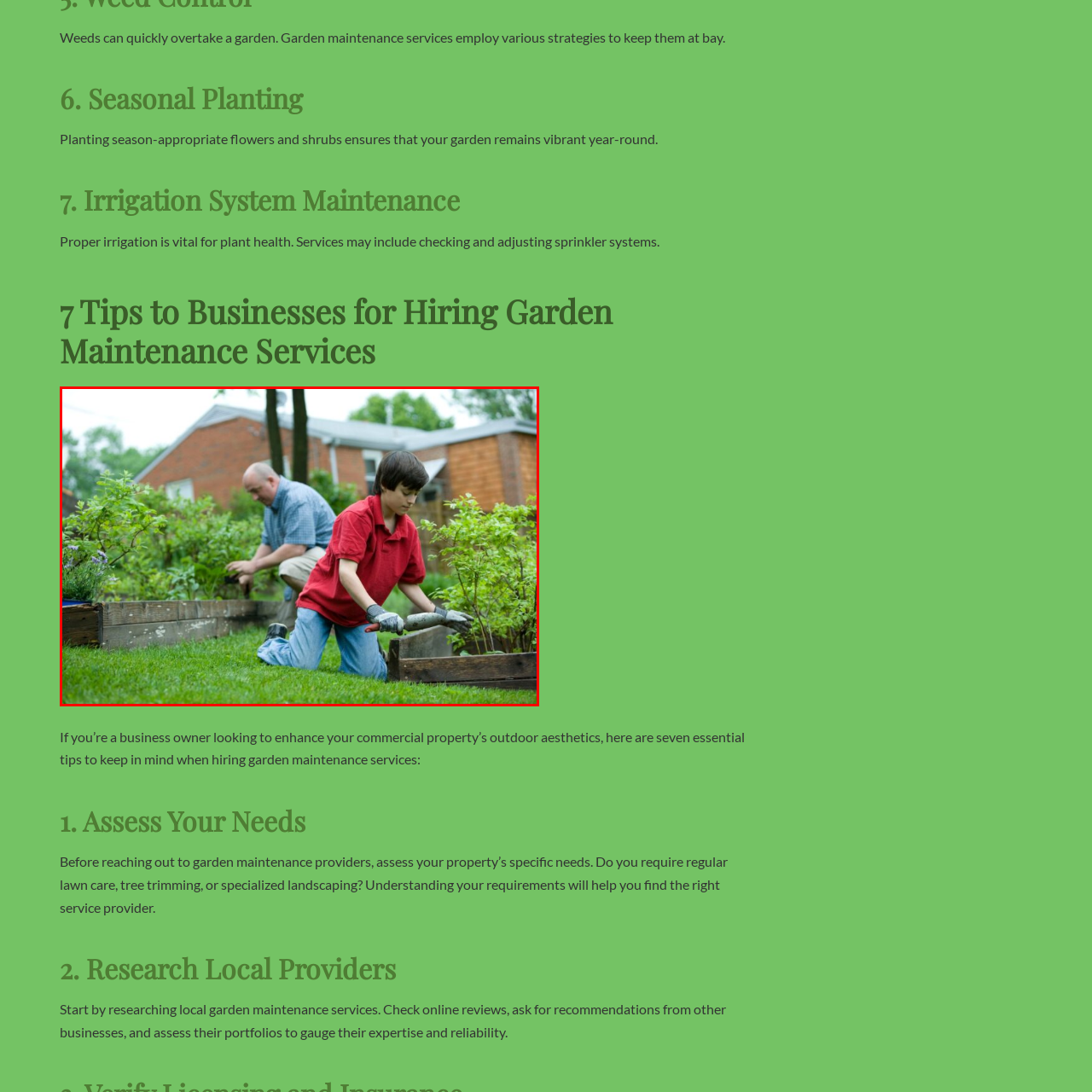What is the man doing?
Direct your attention to the image enclosed by the red bounding box and provide a detailed answer to the question.

The caption describes the man as standing behind the boy, methodically caring for his own section of the garden, indicating that he is actively tending to the plants.